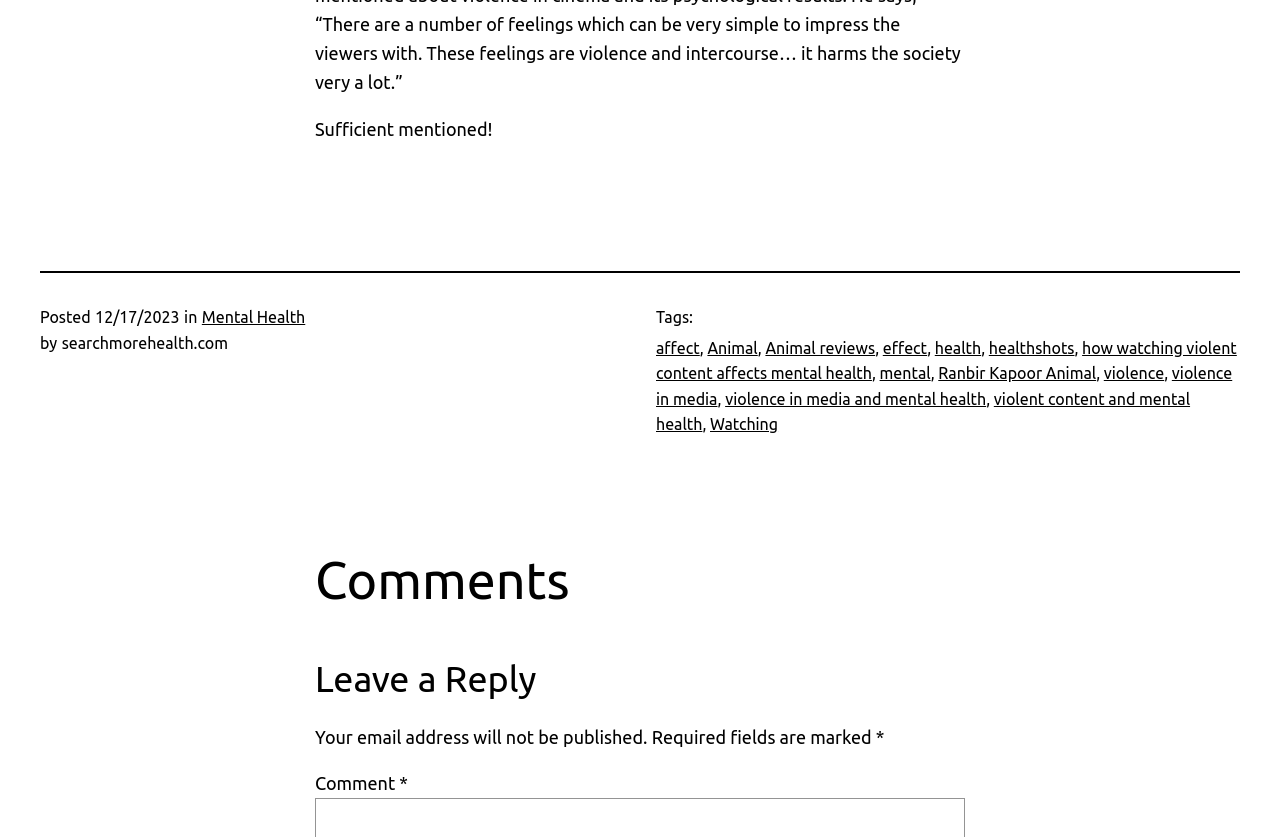Is the email address required to be entered when leaving a reply?
Give a detailed and exhaustive answer to the question.

I found that the email address is not required to be entered when leaving a reply by looking at the text 'Your email address will not be published.' This suggests that the email address is optional.